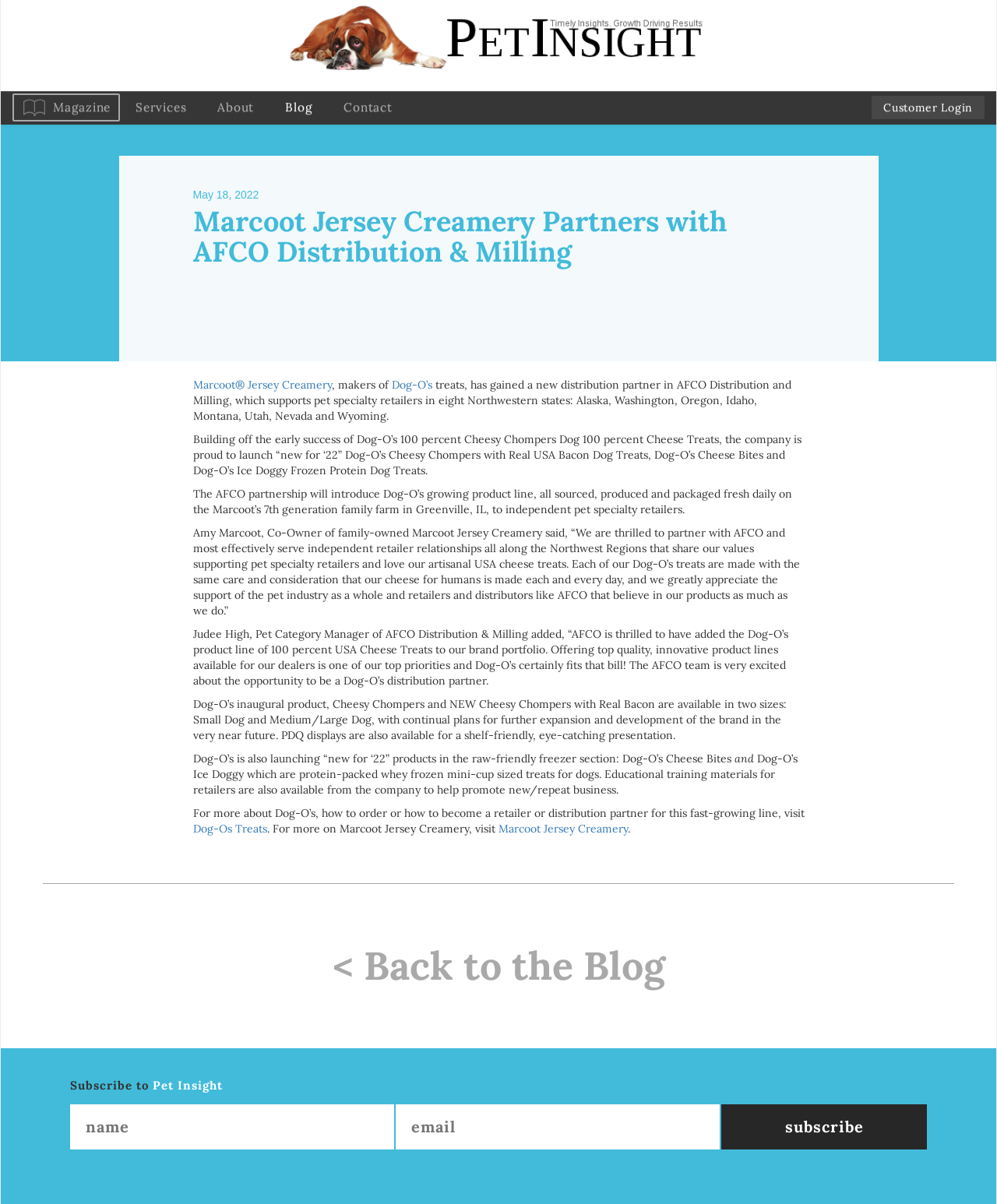Given the element description "Dog-O’s" in the screenshot, predict the bounding box coordinates of that UI element.

[0.393, 0.314, 0.433, 0.325]